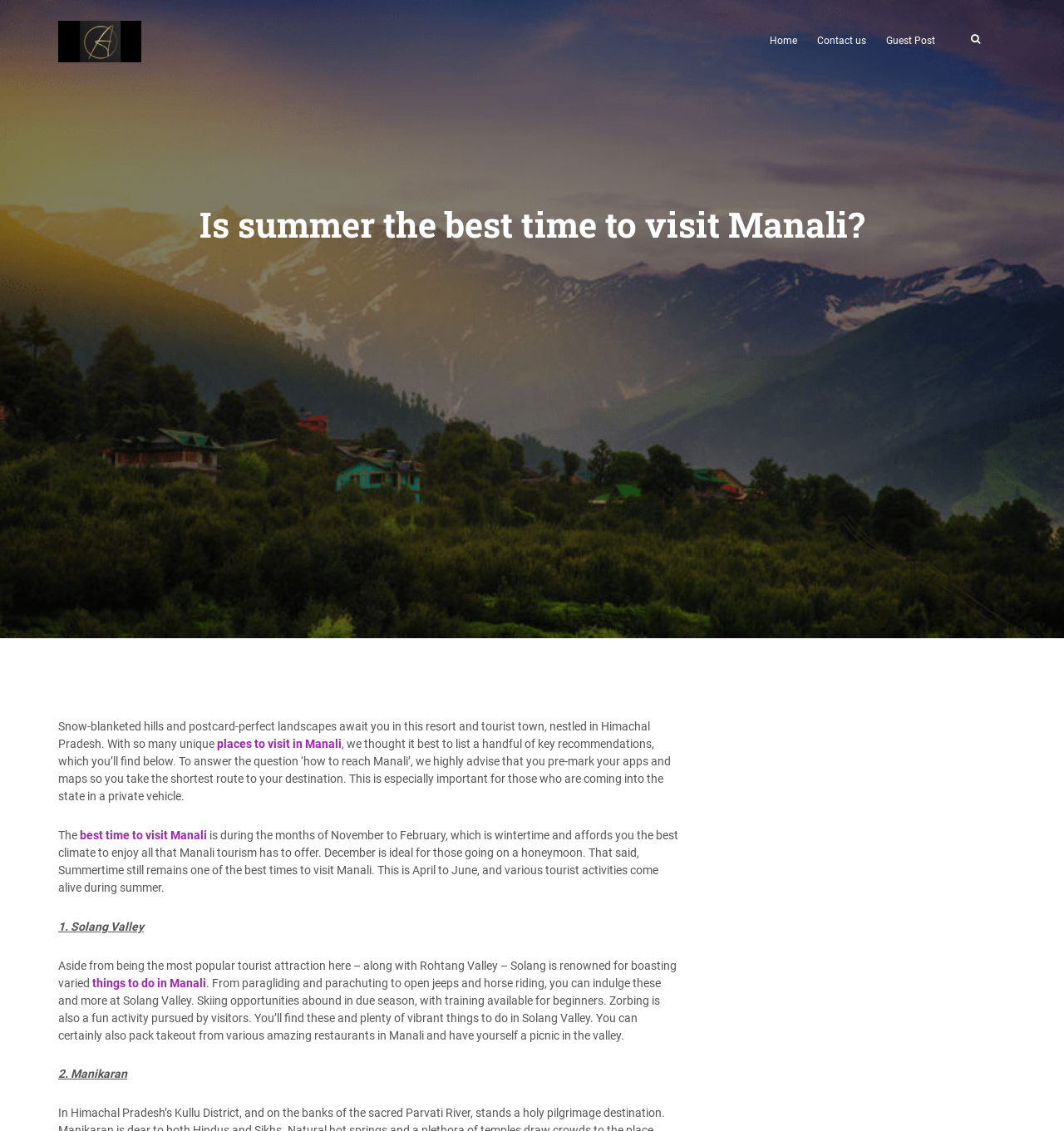Based on the element description: "parent_node: Home", identify the bounding box coordinates for this UI element. The coordinates must be four float numbers between 0 and 1, listed as [left, top, right, bottom].

[0.889, 0.018, 0.945, 0.049]